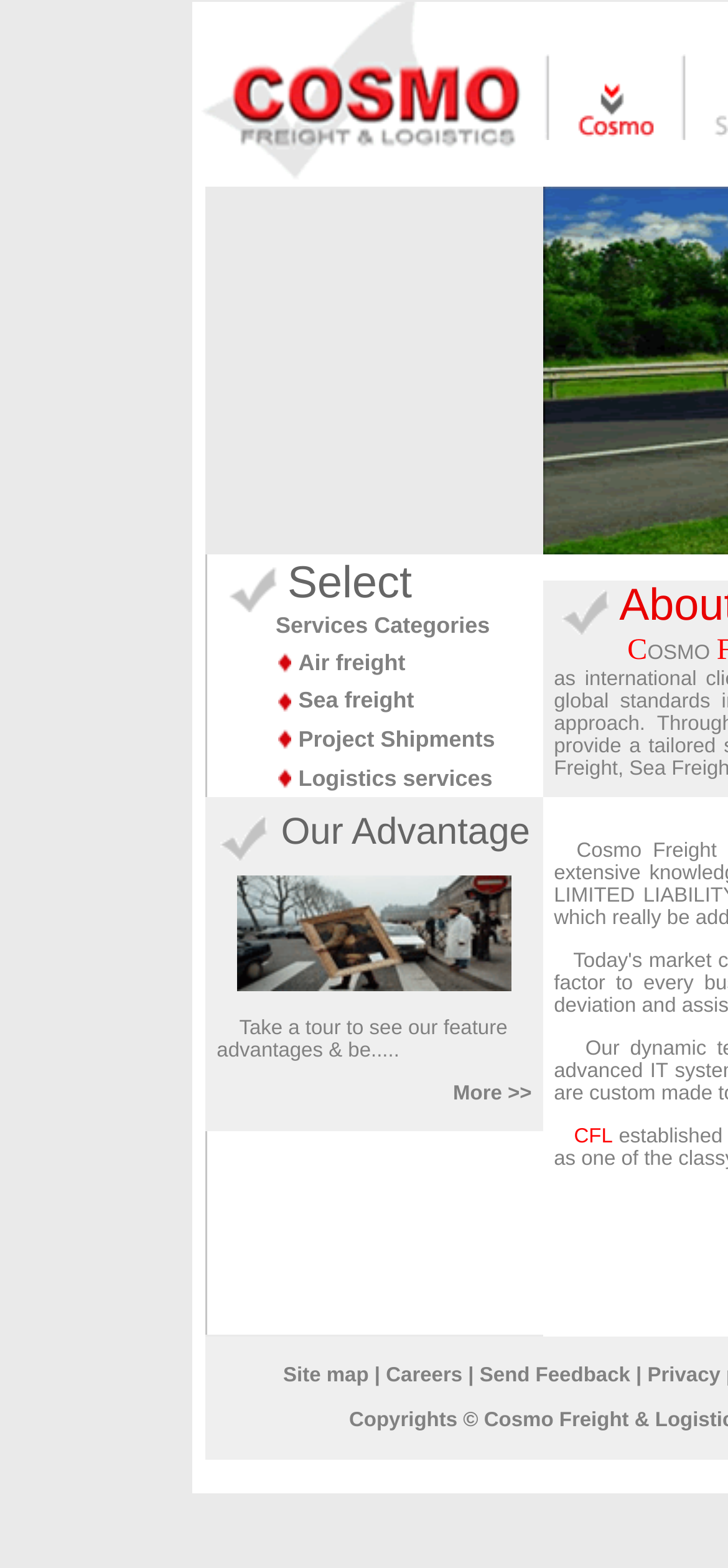Determine the bounding box coordinates of the region to click in order to accomplish the following instruction: "Take a tour to see our feature advantages". Provide the coordinates as four float numbers between 0 and 1, specifically [left, top, right, bottom].

[0.622, 0.69, 0.73, 0.705]